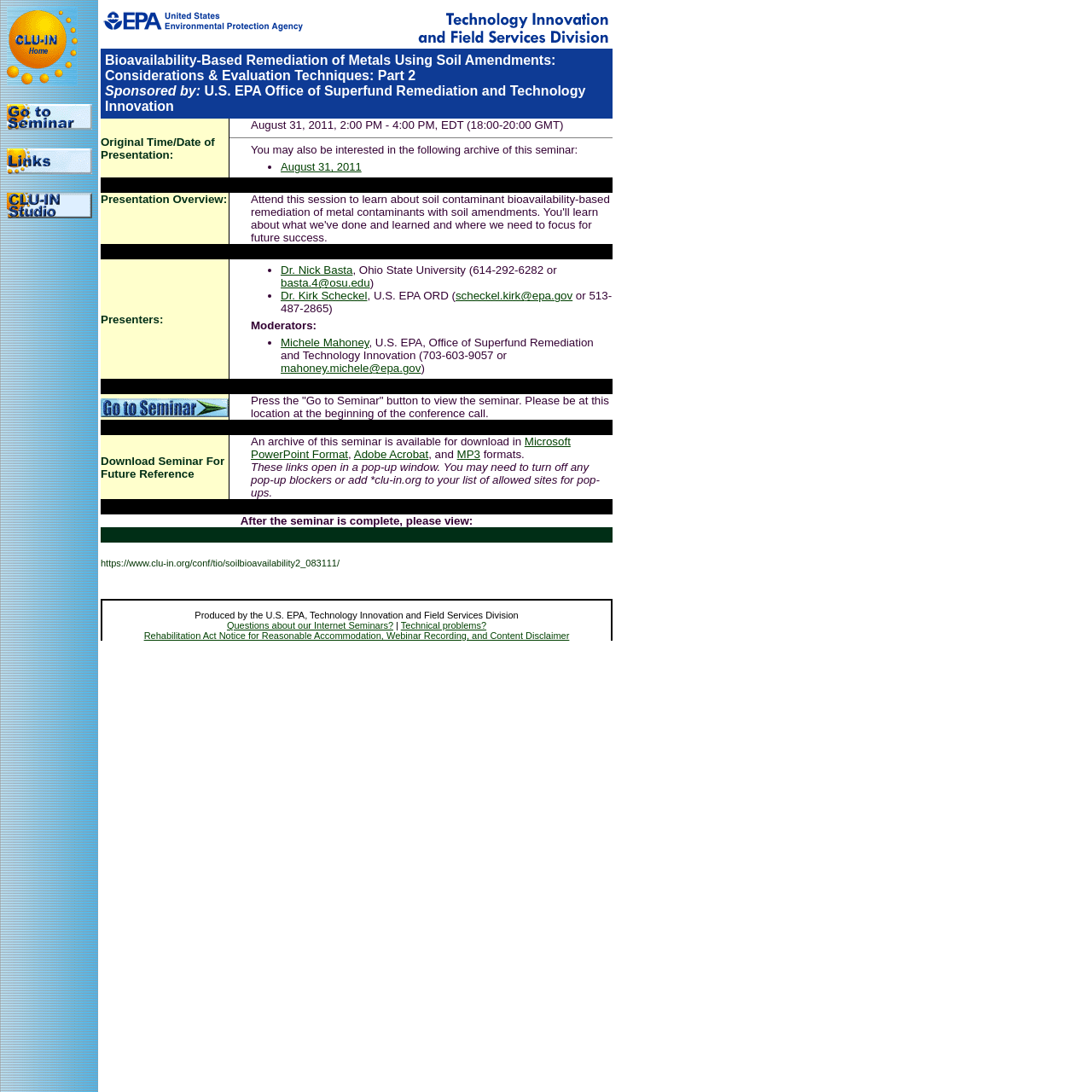Using the image as a reference, answer the following question in as much detail as possible:
Who is the moderator of the seminar?

The moderator of the seminar can be found in the 'Presenters' section, which lists Michele Mahoney from U.S. EPA, Office of Superfund Remediation and Technology Innovation as the moderator.